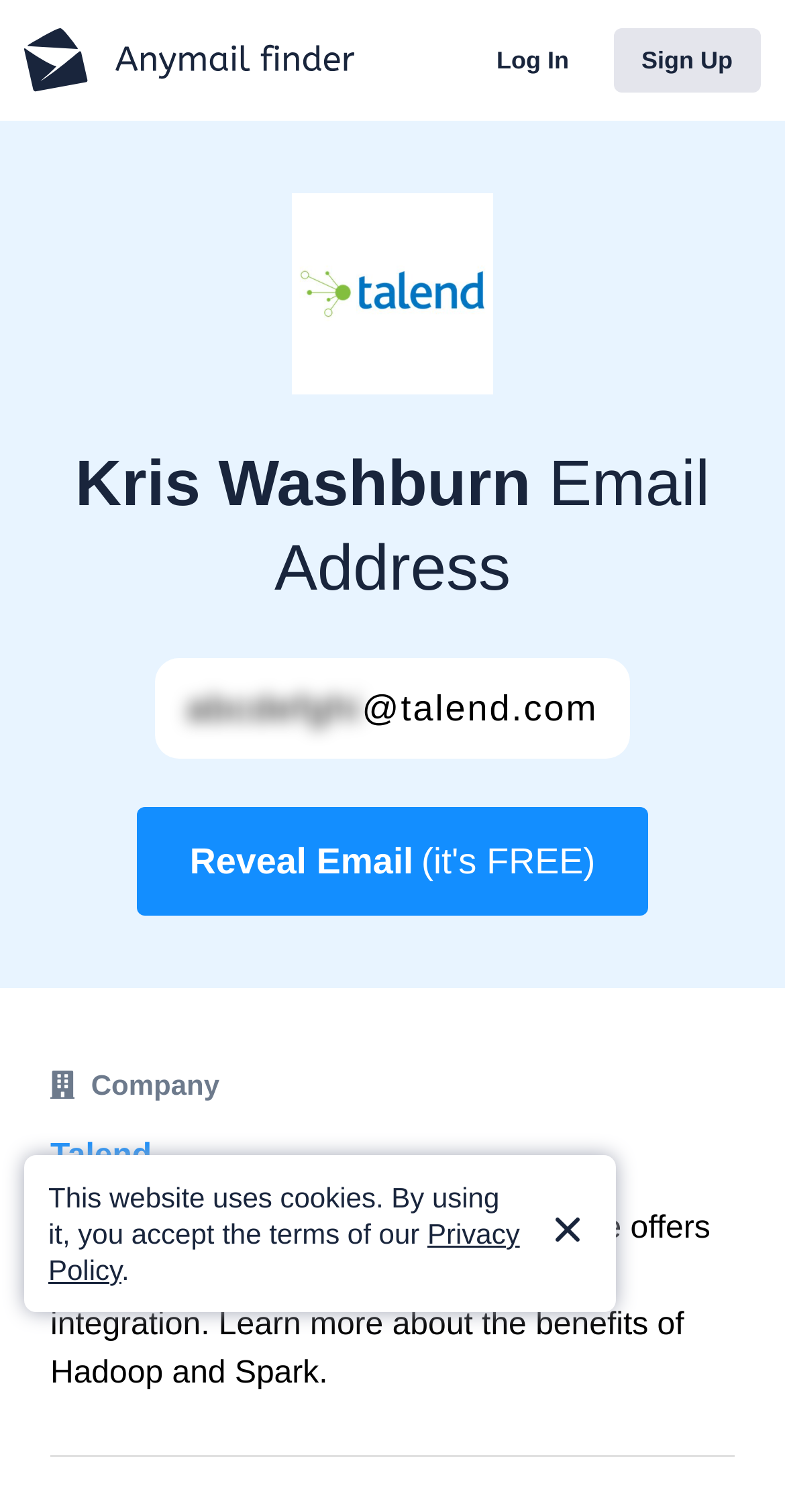Respond to the following question with a brief word or phrase:
What is the company associated with Kris Washburn's email address?

Talend